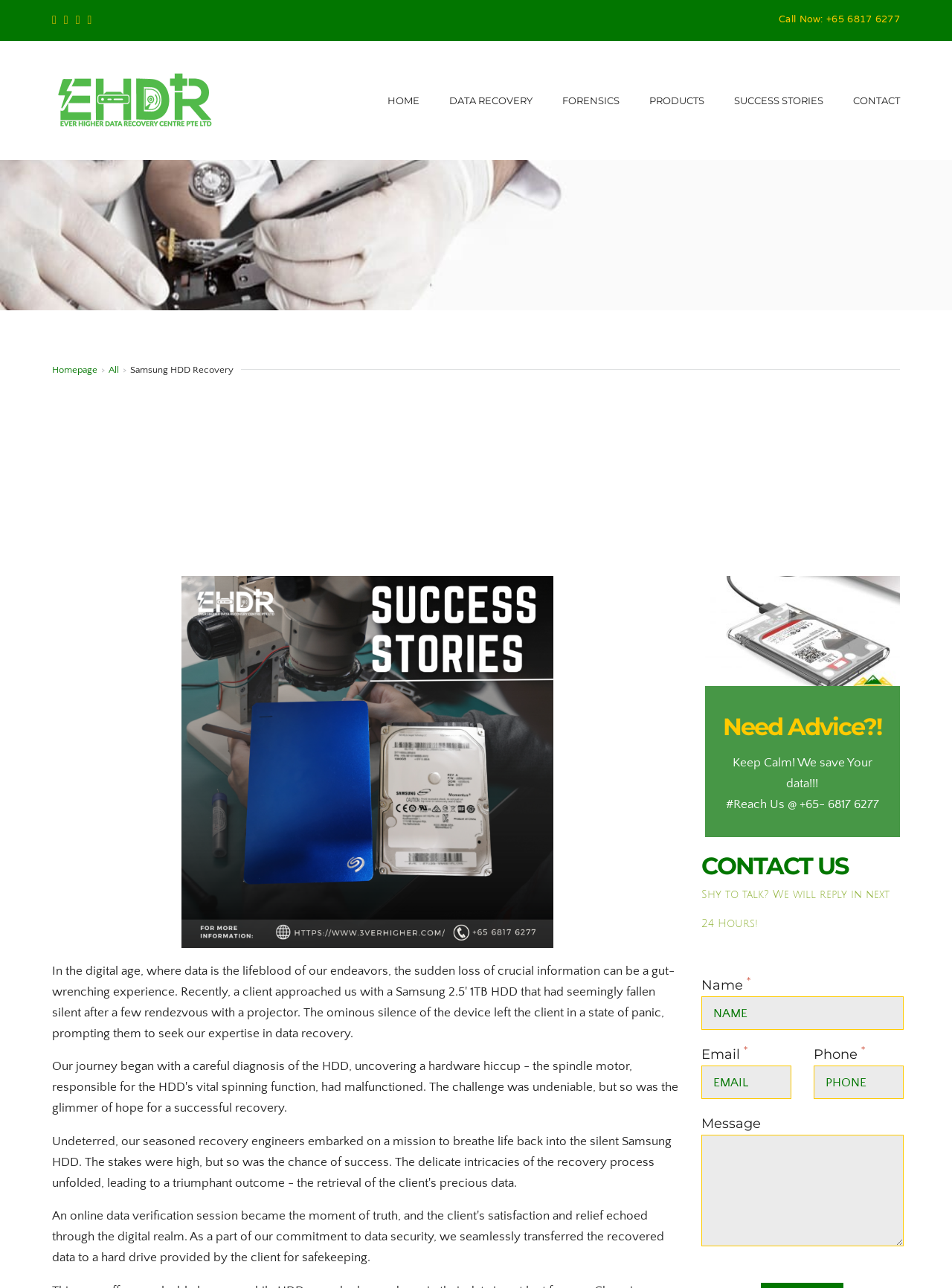Offer a detailed account of what is visible on the webpage.

This webpage is about Samsung HDD Recovery, a data recovery service and data recovery company in Singapore. At the top, there is a navigation menu with links to different sections of the website, including "HOME", "DATA RECOVERY", "FORENSICS", "PRODUCTS", "SUCCESS STORIES", and "CONTACT". 

On the top right, there is a call-to-action button "Call Now: +65 6817 6277" and a set of social media links represented by icons. Below the navigation menu, there is a logo of the company, which is an image with the text "Data Recovery Service & Data Recovery Singapore".

The main content of the webpage is divided into two sections. On the left, there is an image of a Samsung HDD recovery process, and on the right, there is a heading "Need Advice?!" followed by a reassuring message "Keep Calm! We save Your data!!!" and a call-to-action to reach out to the company via phone number "+65- 6817 6277".

Below this section, there is a contact form with fields for name, email, phone, and message, each marked with an asterisk indicating that they are required. Above the form, there is a heading "CONTACT US" and a message "Shy to talk? We will reply in next 24 Hours!".

There are a total of 5 images on the webpage, including the company logo, the Samsung HDD recovery process image, and three other images, one of which is an external hard disk repair and recovery image.